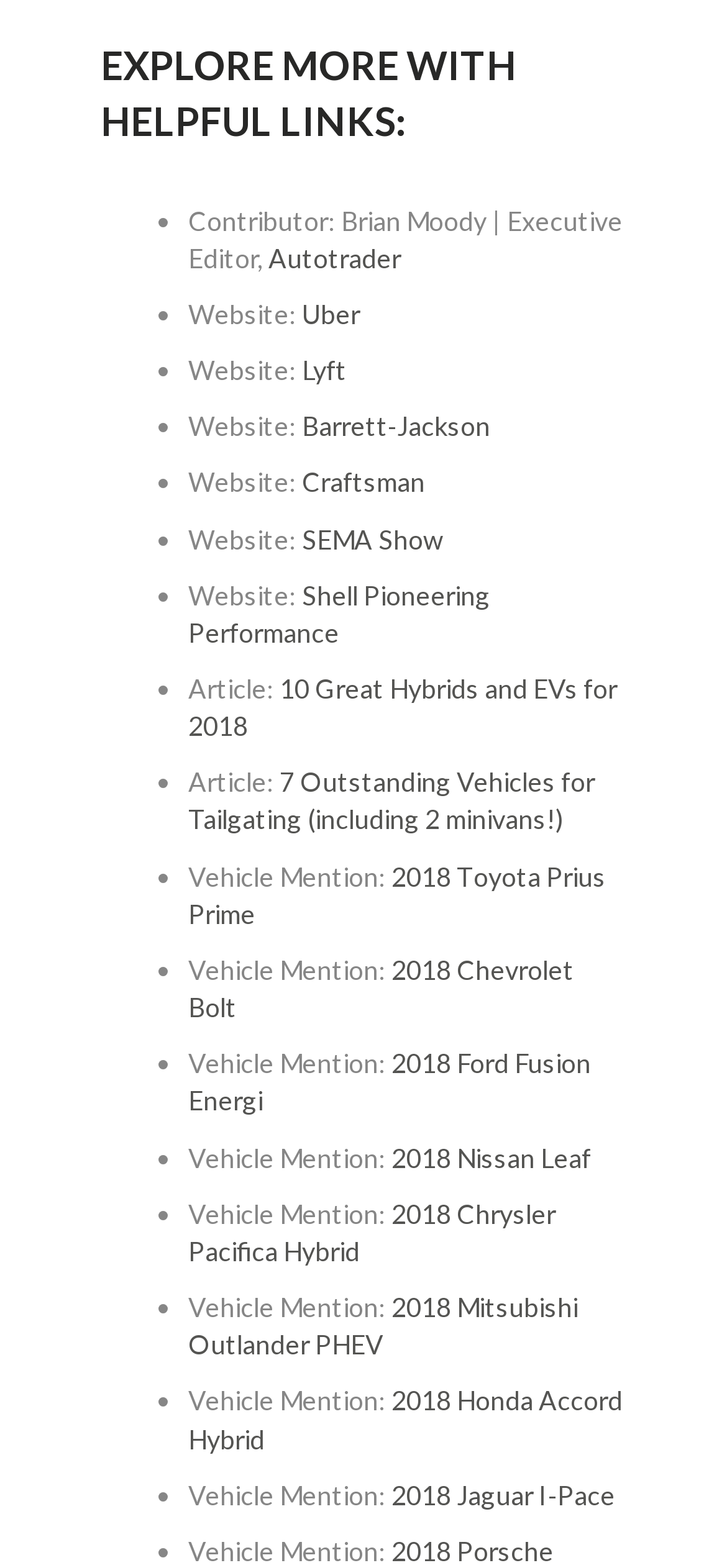Please specify the coordinates of the bounding box for the element that should be clicked to carry out this instruction: "Visit Uber website". The coordinates must be four float numbers between 0 and 1, formatted as [left, top, right, bottom].

[0.415, 0.19, 0.495, 0.21]